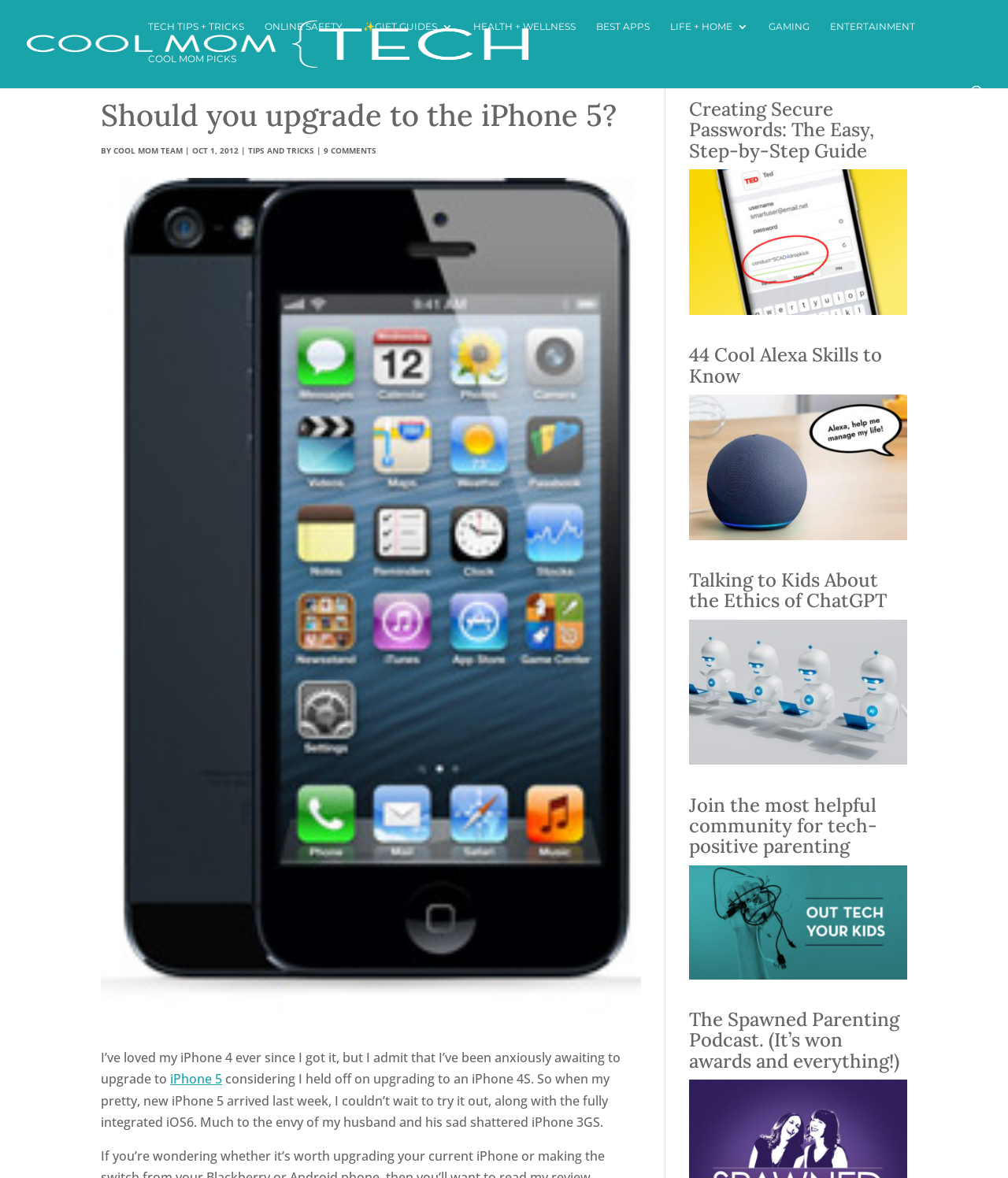How many related articles are listed?
Using the image as a reference, answer the question with a short word or phrase.

5